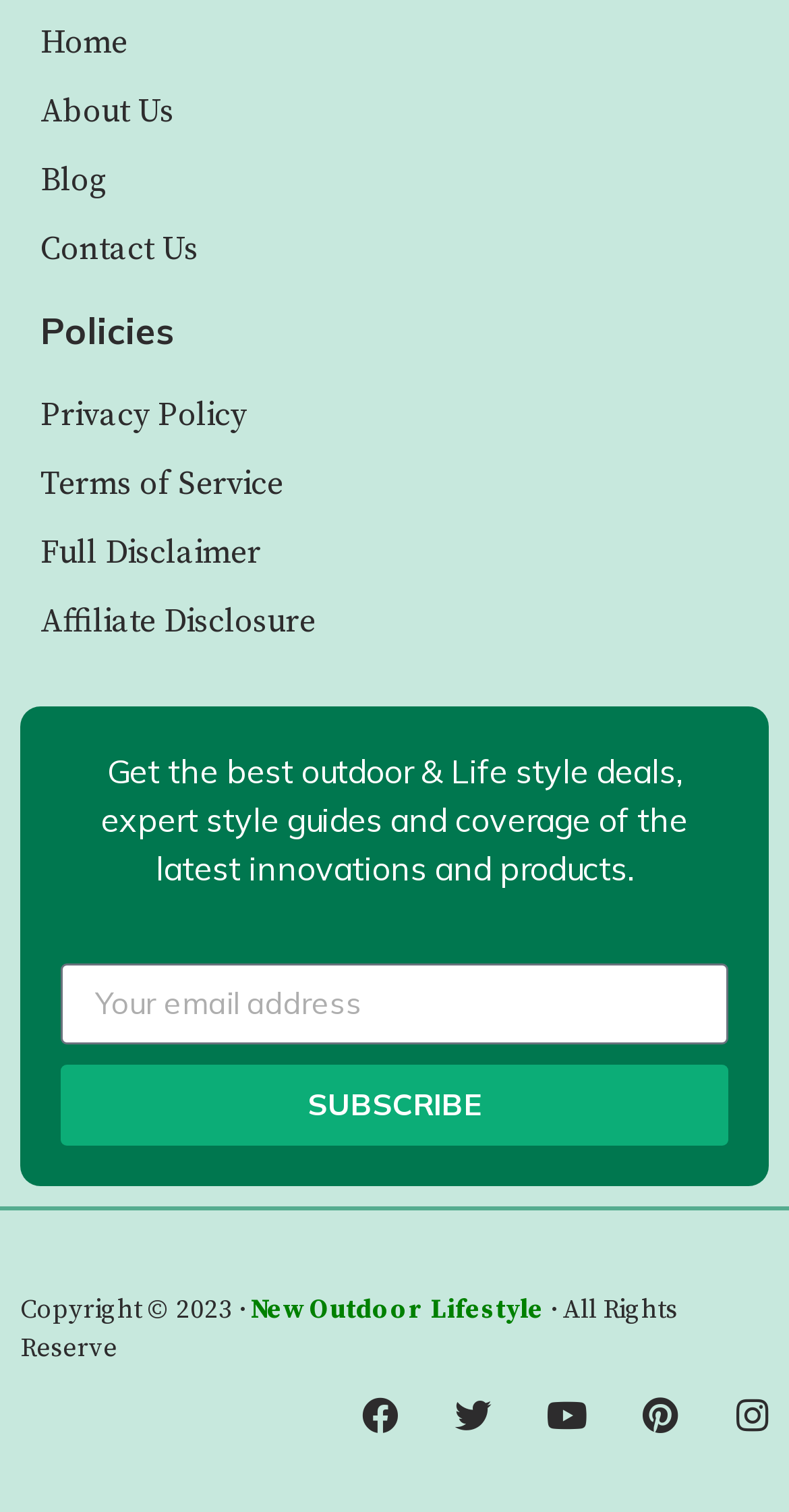Please locate the bounding box coordinates of the element that needs to be clicked to achieve the following instruction: "Visit New Outdoor Lifestyle". The coordinates should be four float numbers between 0 and 1, i.e., [left, top, right, bottom].

[0.318, 0.855, 0.69, 0.876]